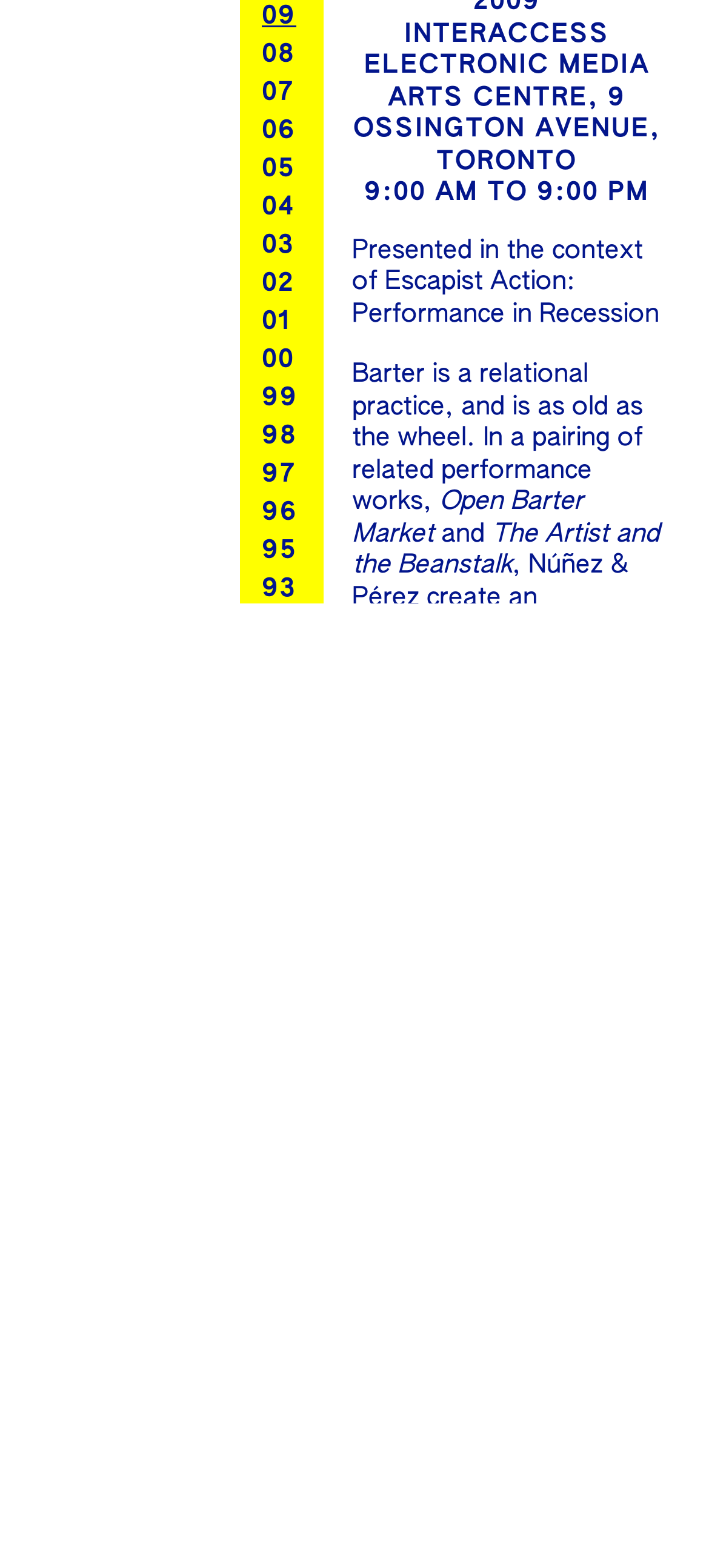Using the provided element description: "96", identify the bounding box coordinates. The coordinates should be four floats between 0 and 1 in the order [left, top, right, bottom].

[0.369, 0.319, 0.421, 0.335]